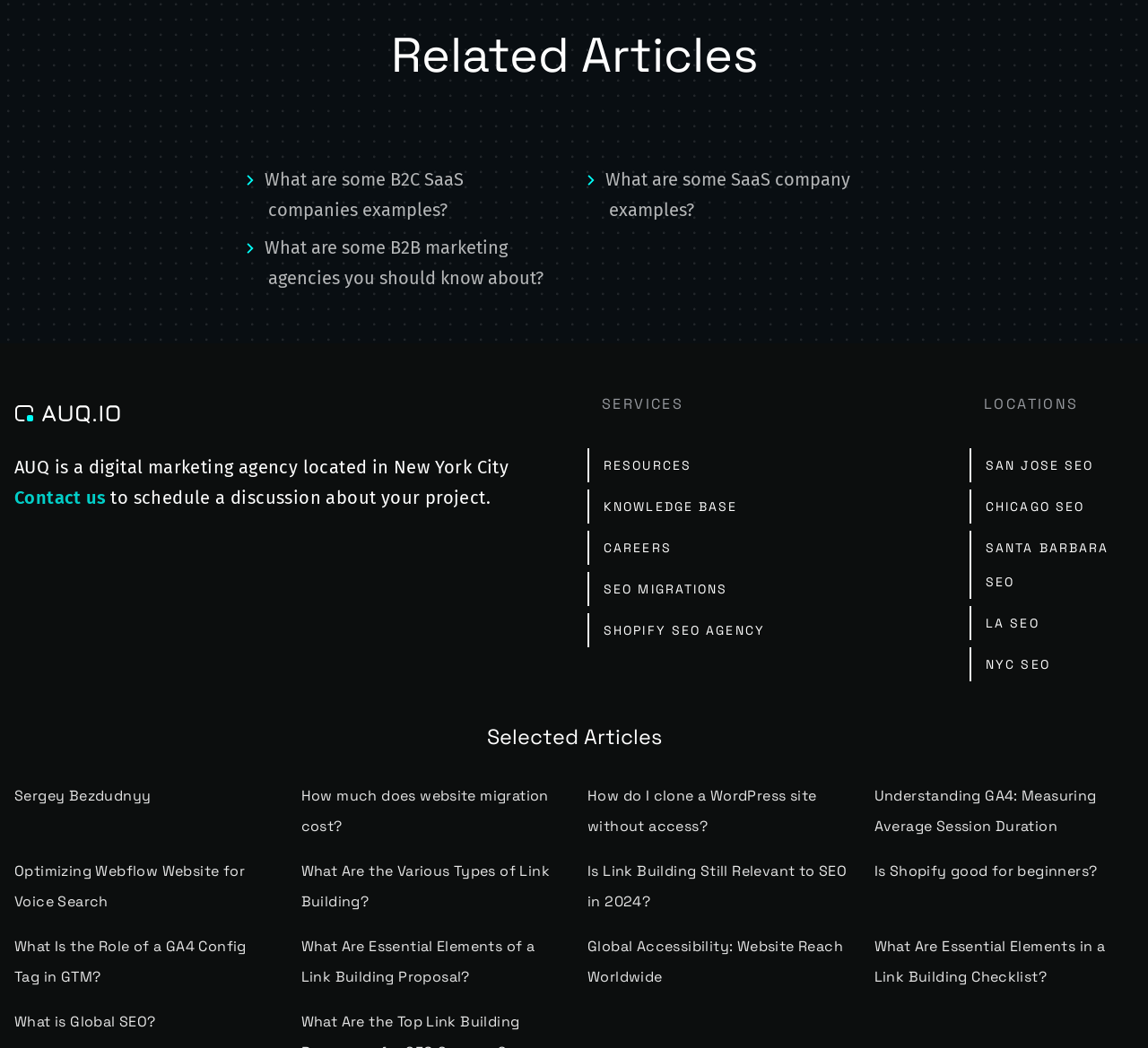Refer to the image and provide an in-depth answer to the question:
What locations does the agency have?

The answer can be found by looking at the links under the 'LOCATIONS' heading, which include 'SAN JOSE SEO', 'CHICAGO SEO', 'SANTA BARBARA SEO', 'LA SEO', and 'NYC SEO'.